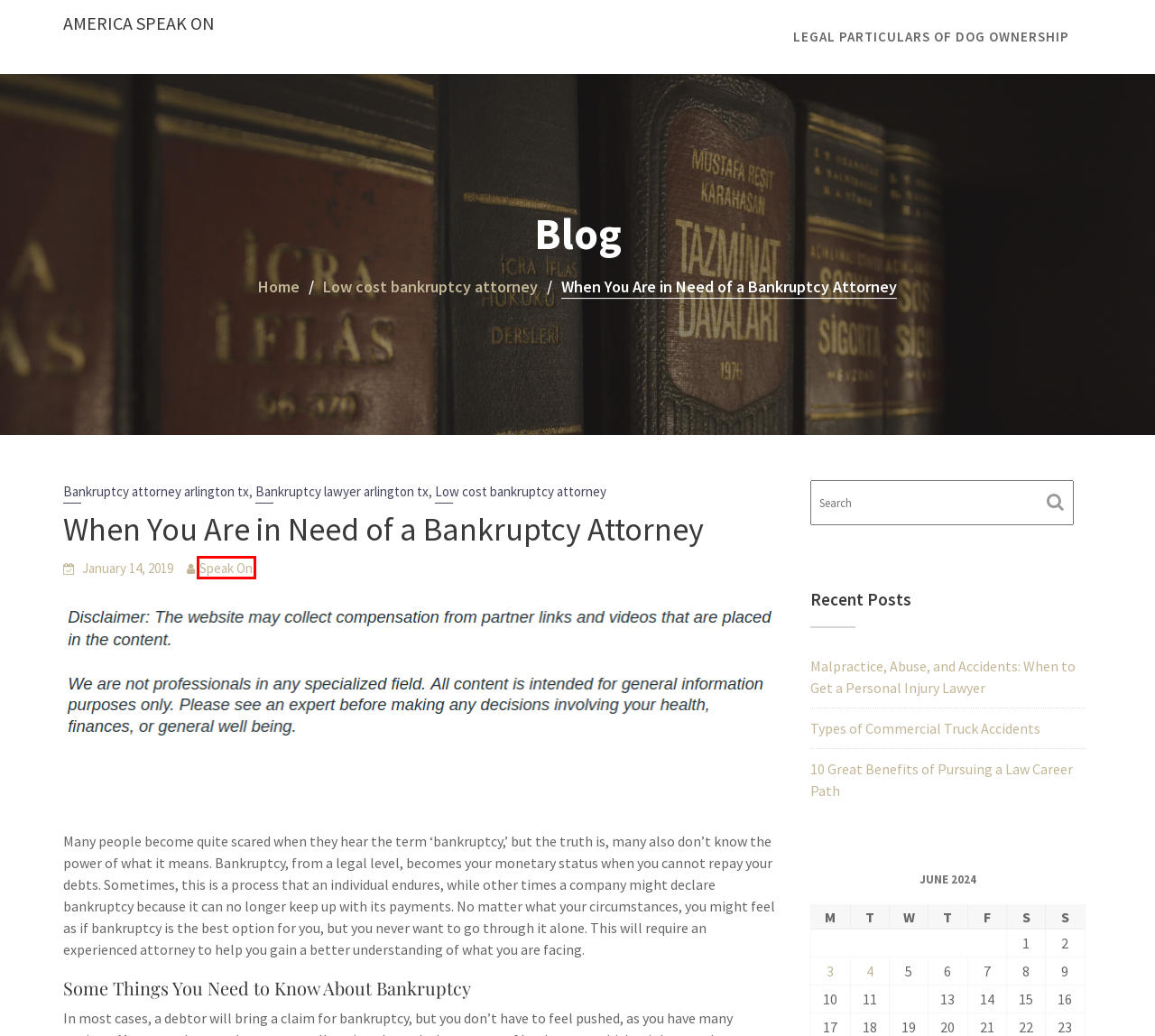With the provided screenshot showing a webpage and a red bounding box, determine which webpage description best fits the new page that appears after clicking the element inside the red box. Here are the options:
A. America Speak On -
B. Low cost bankruptcy attorney Archives - America Speak On
C. Malpractice, Abuse, and Accidents: When to Get a Personal Injury Lawyer
D. Speak On, Author at America Speak On
E. The Legal Particulars of Possessing Your Precious Pooch - America Speak On
F. Bankruptcy attorney arlington tx Archives - America Speak On
G. Types of Commercial Truck Accidents - America Speak On
H. 10 Great Benefits of Pursuing a Law Career Path - America Speak On

D